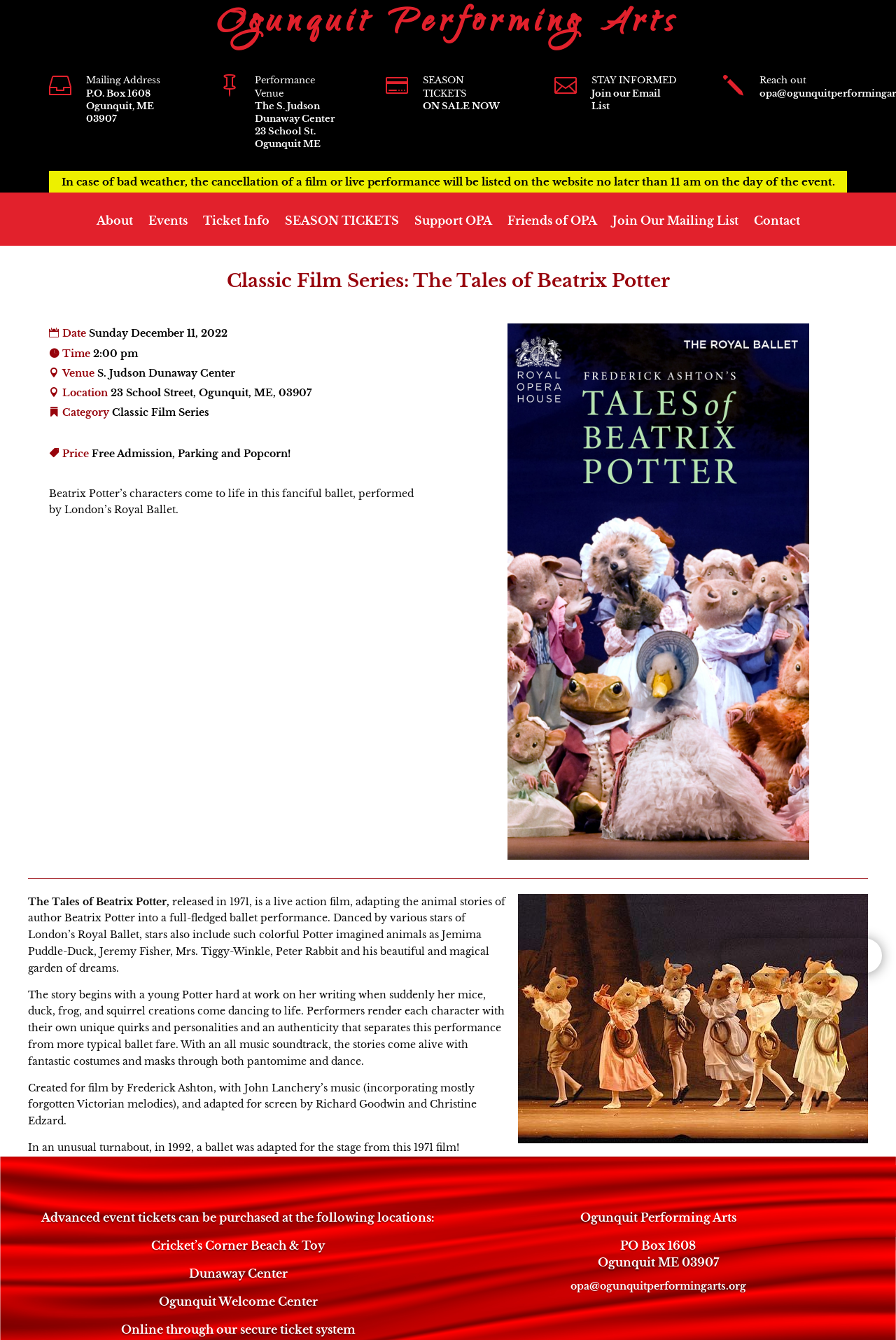Generate a thorough description of the webpage.

This webpage is about the Ogunquit Performing Arts' Classic Film Series, specifically featuring "The Tales of Beatrix Potter". At the top, there is a heading that reads "Classic Film Series: The Tales of Beatrix Potter". Below this, there are three layout tables that contain information about the mailing address, performance venue, and season tickets.

On the left side of the page, there is a section that displays details about the film, including the date, time, venue, location, and category. The venue is the S. Judson Dunaway Center, and the event is free with free admission, parking, and popcorn.

To the right of this section, there is a large image that takes up most of the page's width. Below the image, there are three paragraphs of text that describe the film, including its plot, characters, and production details.

At the bottom of the page, there are links to other pages on the website, including "About", "Events", "Ticket Info", "SEASON TICKETS", "Support OPA", "Friends of OPA", "Join Our Mailing List", and "Contact". There is also a section that provides information on where to purchase advanced event tickets.

Throughout the page, there are various icons and links, including a FareHarbor iframe, that allow users to interact with the website and access more information.